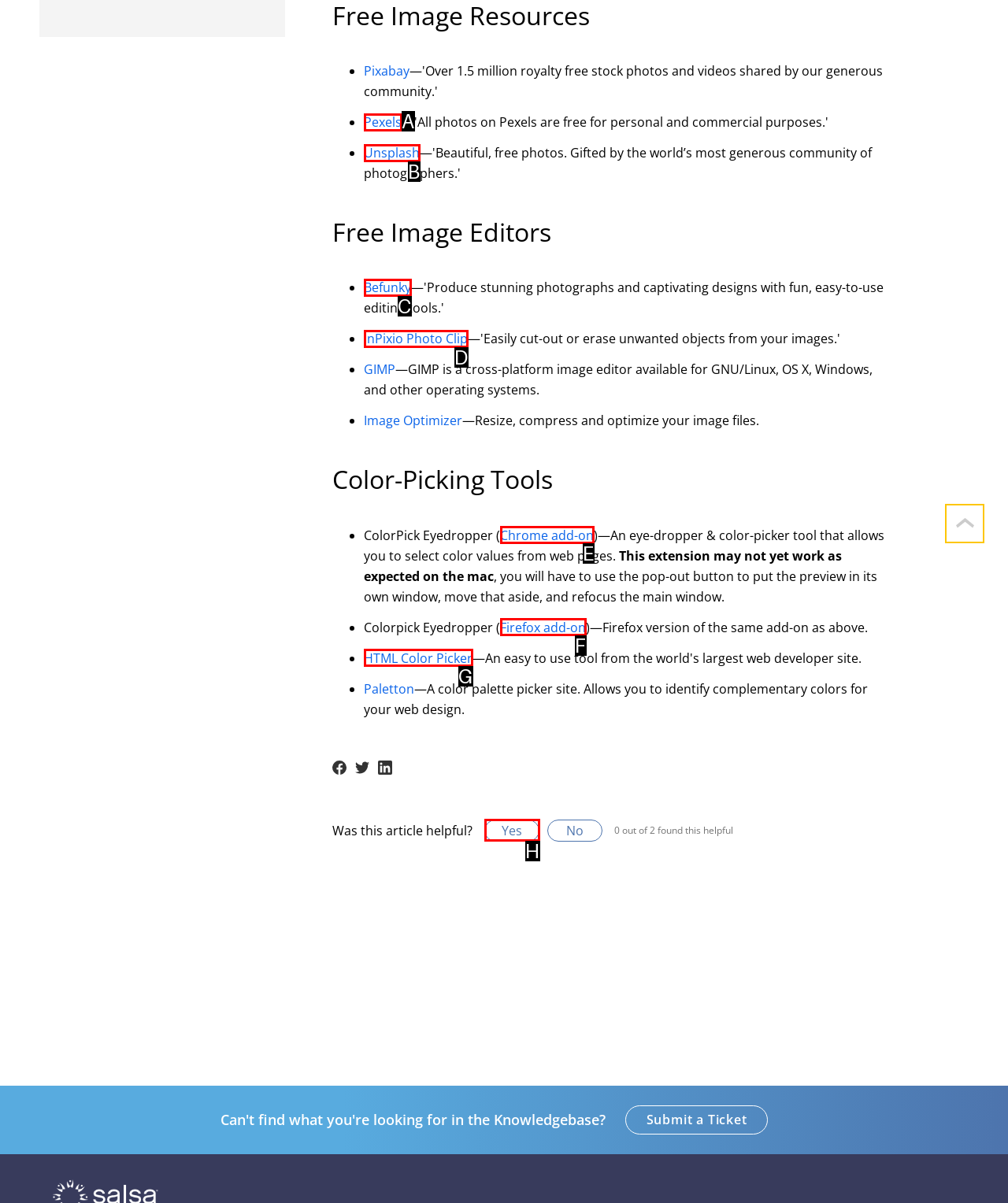Refer to the element description: Revit-to-DesignBuilder translation tutorial, DB v.6 and identify the matching HTML element. State your answer with the appropriate letter.

None